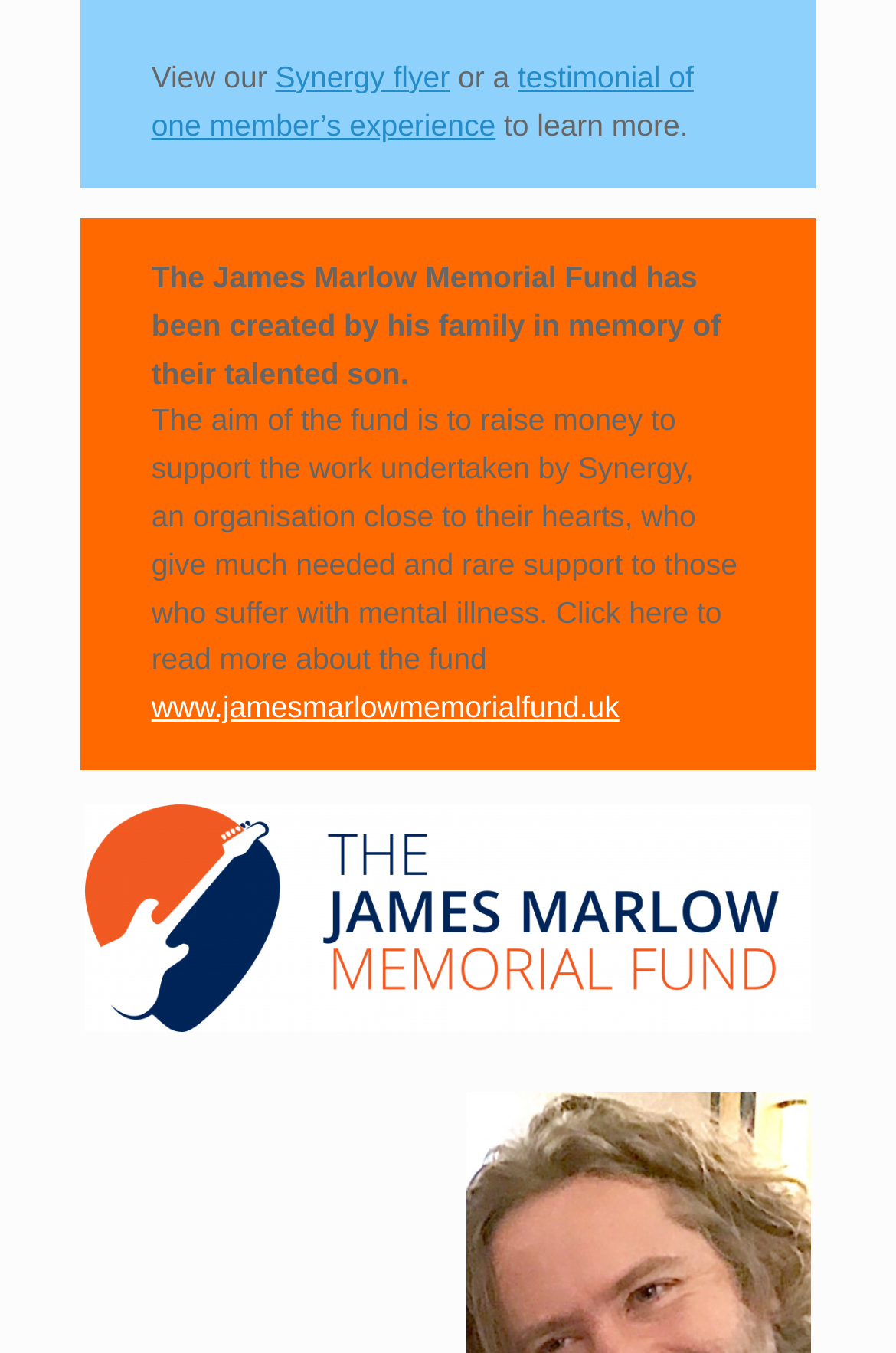What is the relation between the James Marlow Memorial Fund and the family?
Please provide a detailed and comprehensive answer to the question.

The relation between the fund and the family is mentioned in the text 'The James Marlow Memorial Fund has been created by his family in memory of their talented son.'